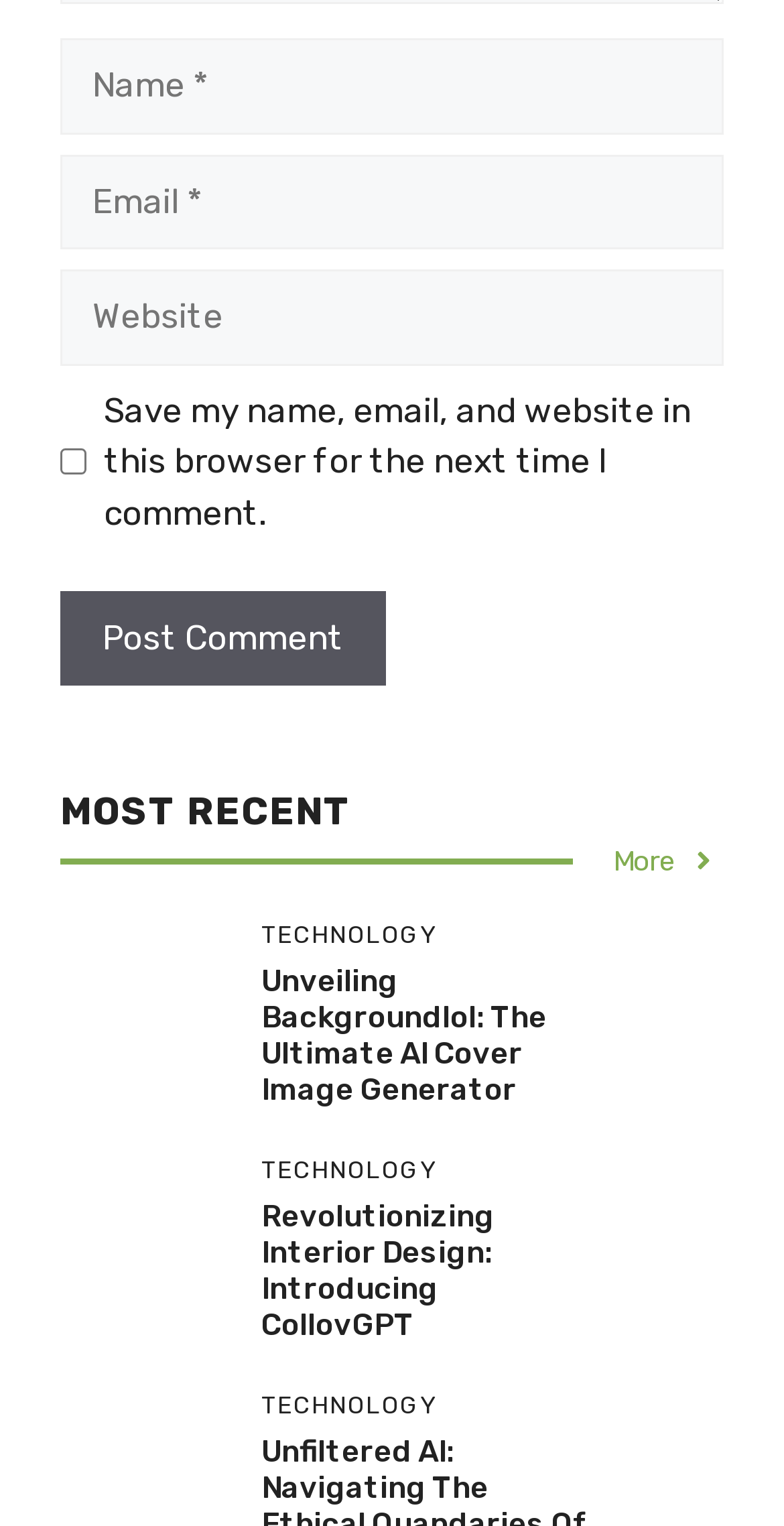Reply to the question with a single word or phrase:
How many images are there?

2